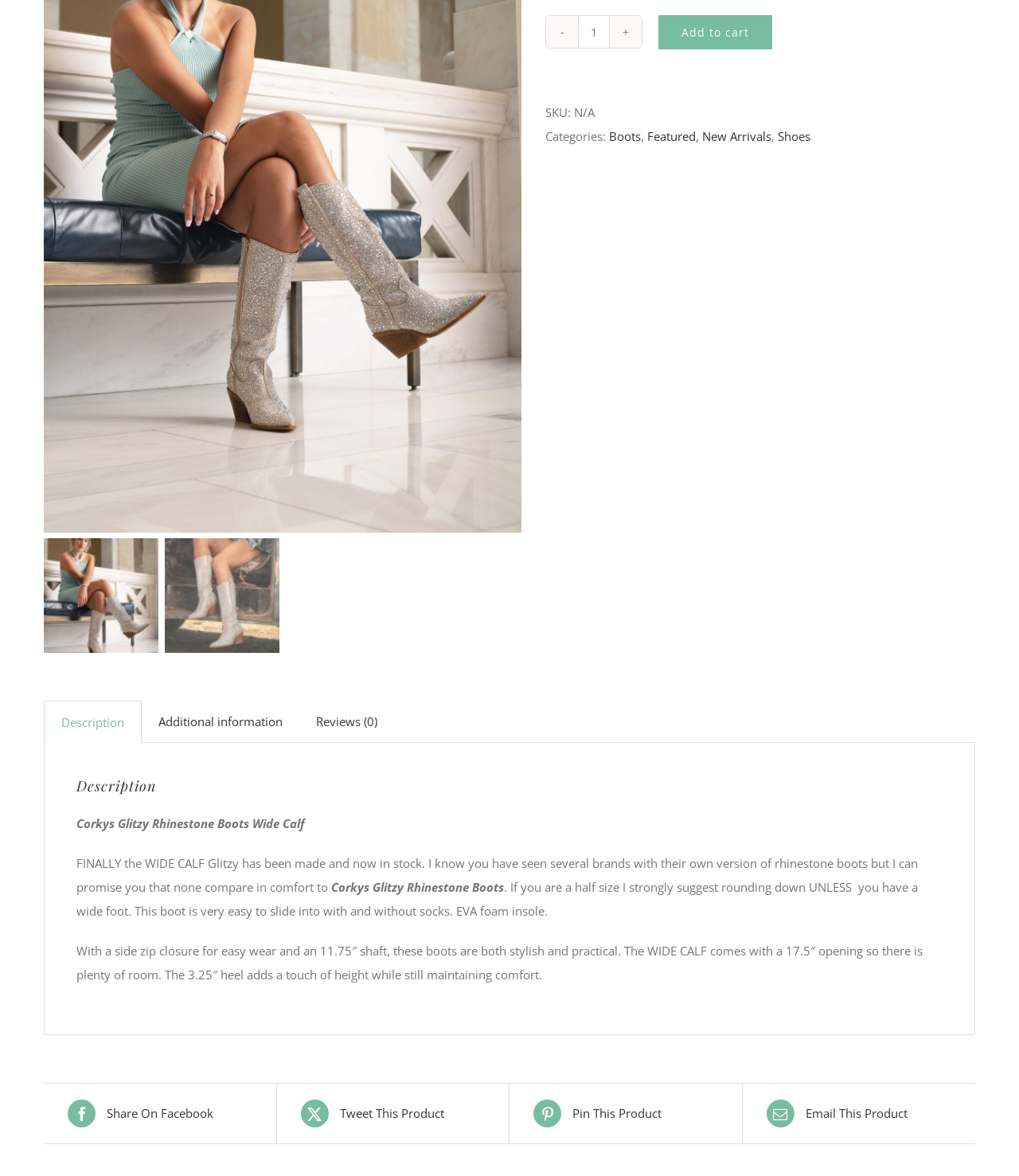Determine the bounding box coordinates of the UI element described by: "Additional information".

[0.139, 0.596, 0.294, 0.631]